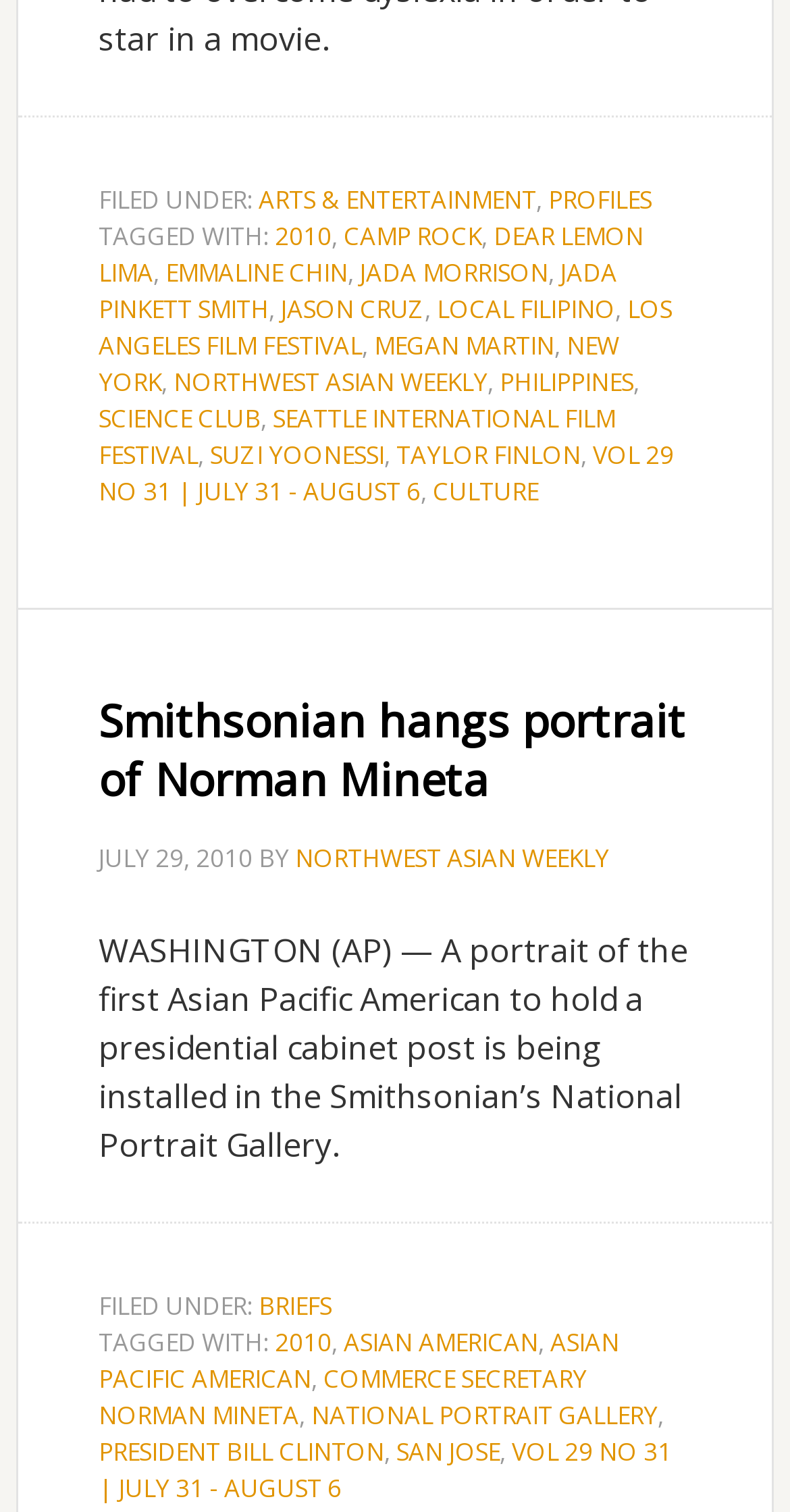Locate the bounding box coordinates of the element that should be clicked to fulfill the instruction: "Click on the link 'ARTS & ENTERTAINMENT'".

[0.328, 0.121, 0.679, 0.144]